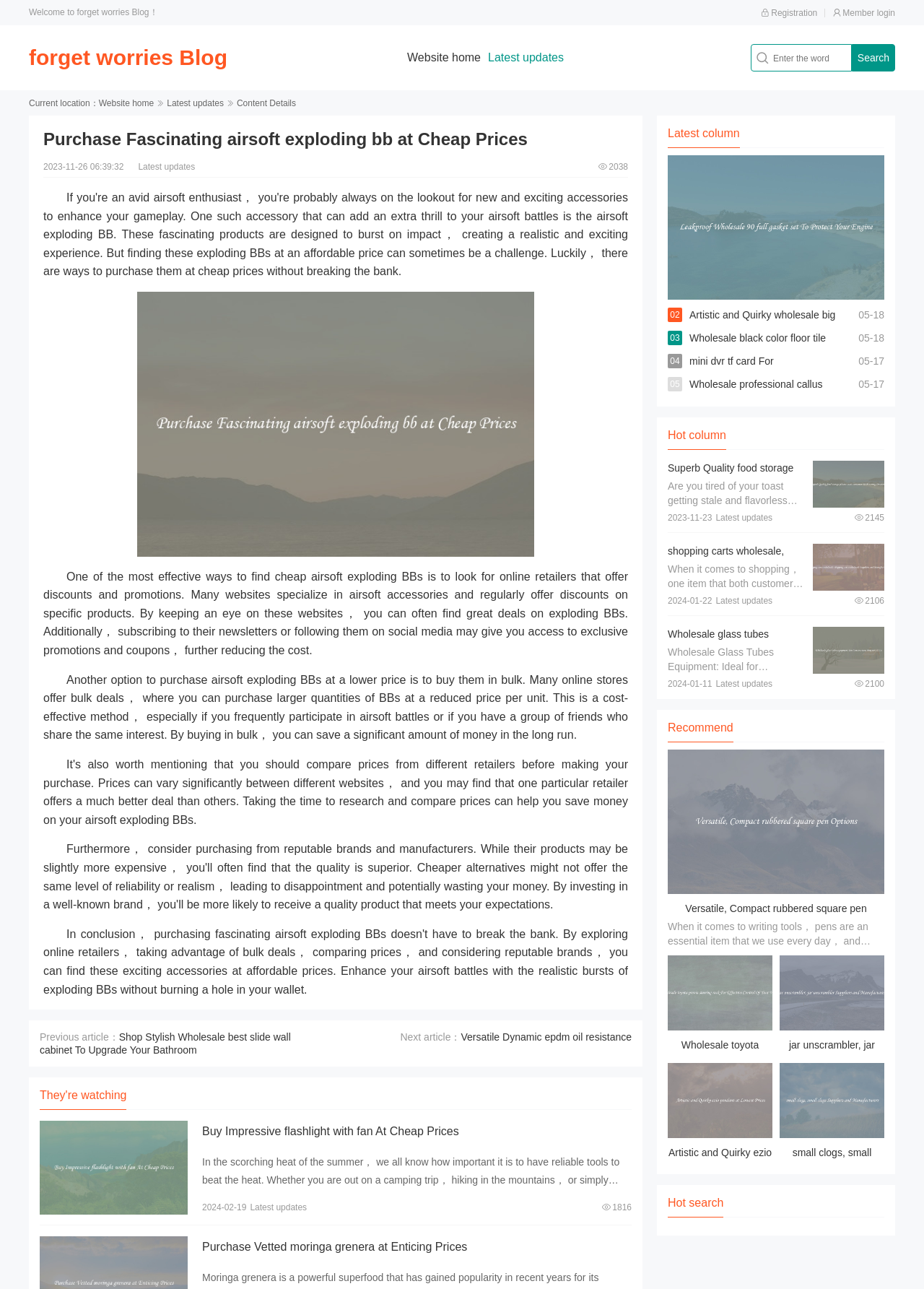Kindly determine the bounding box coordinates for the clickable area to achieve the given instruction: "Check the previous article".

[0.043, 0.8, 0.315, 0.819]